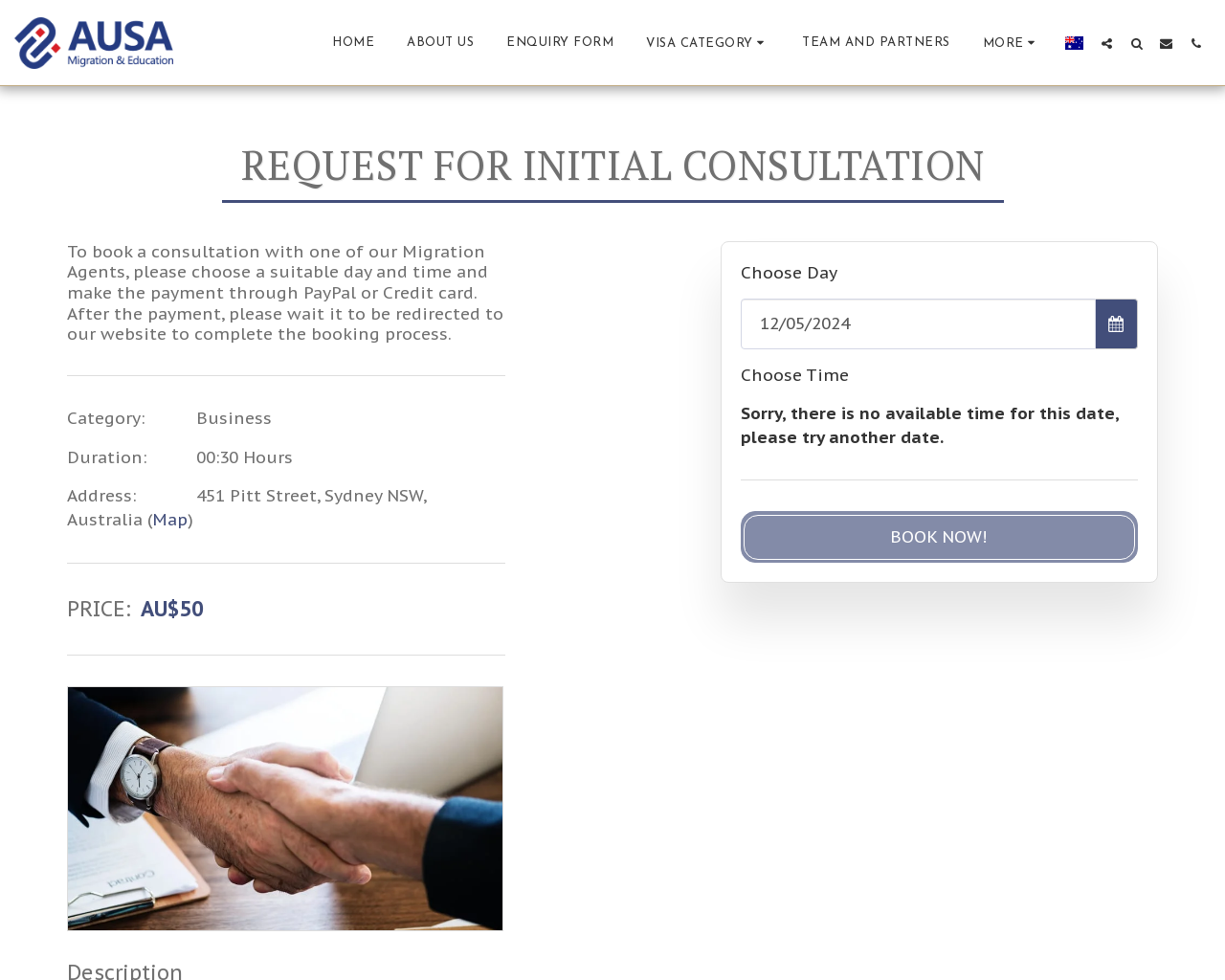Please specify the bounding box coordinates of the clickable region necessary for completing the following instruction: "Choose a visa category". The coordinates must consist of four float numbers between 0 and 1, i.e., [left, top, right, bottom].

[0.515, 0.029, 0.641, 0.058]